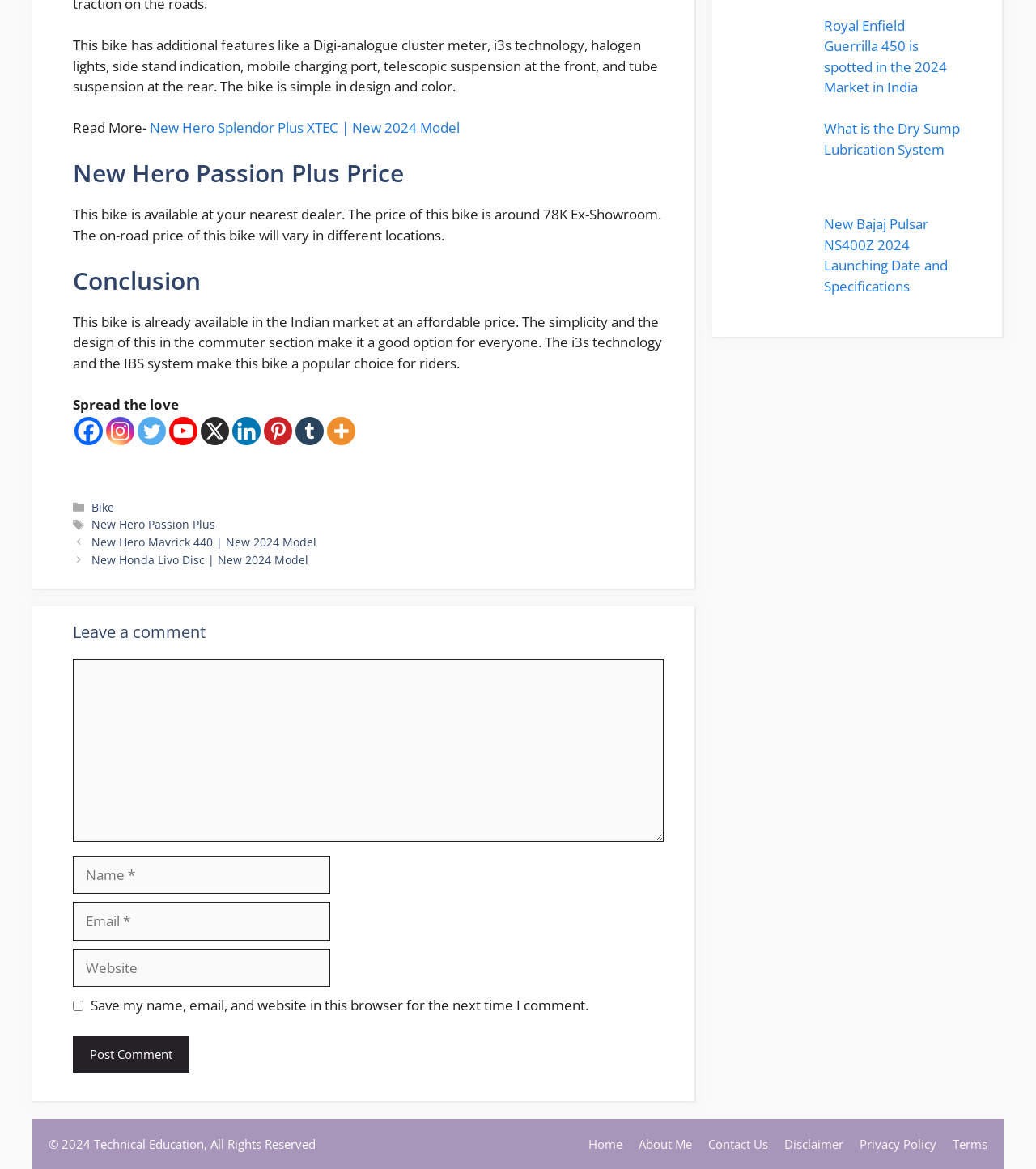Please reply to the following question with a single word or a short phrase:
What is the purpose of the i3s technology in the bike?

to make it a popular choice for riders